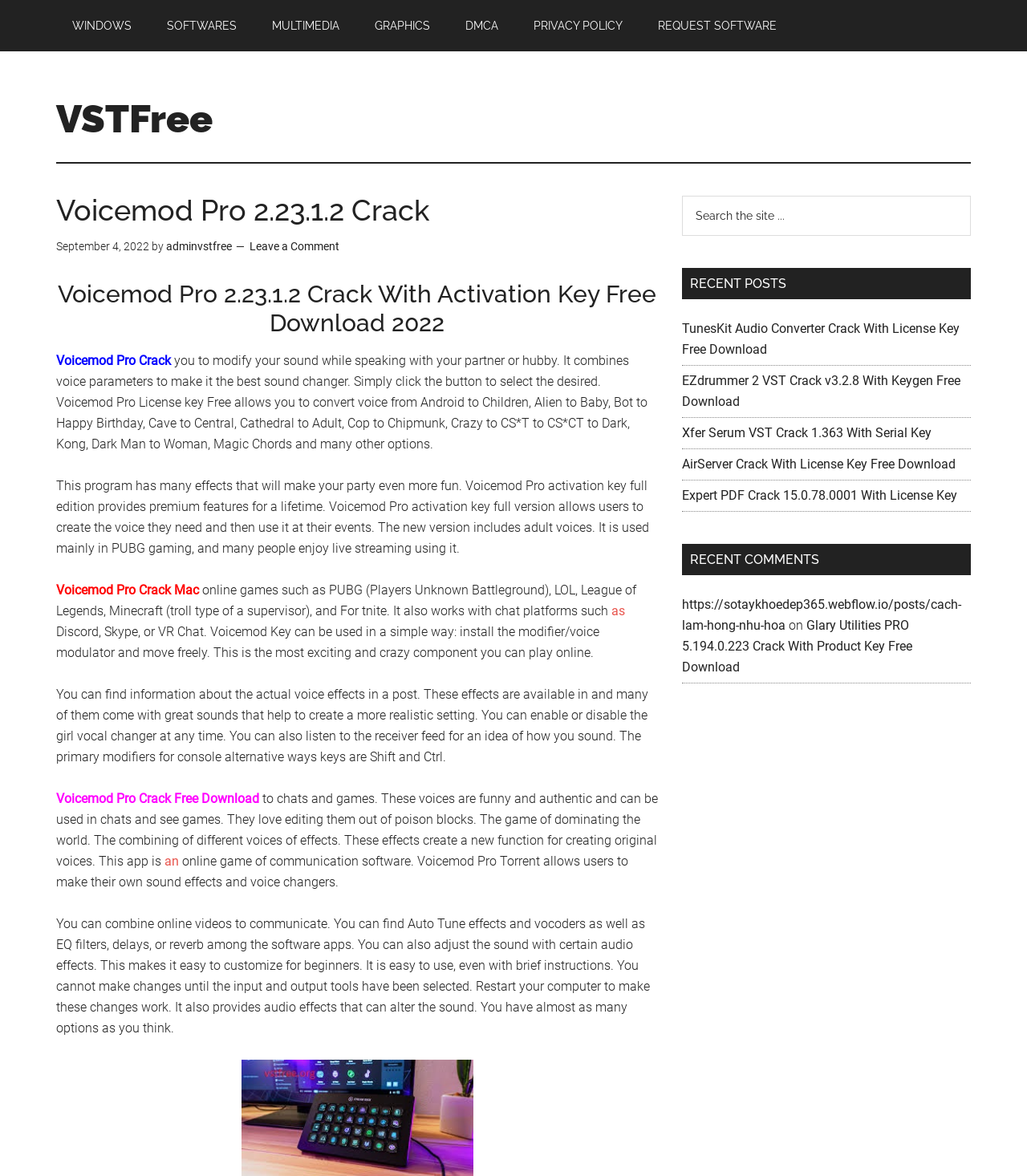What is the purpose of Voicemod Pro?
Using the visual information from the image, give a one-word or short-phrase answer.

To modify voice